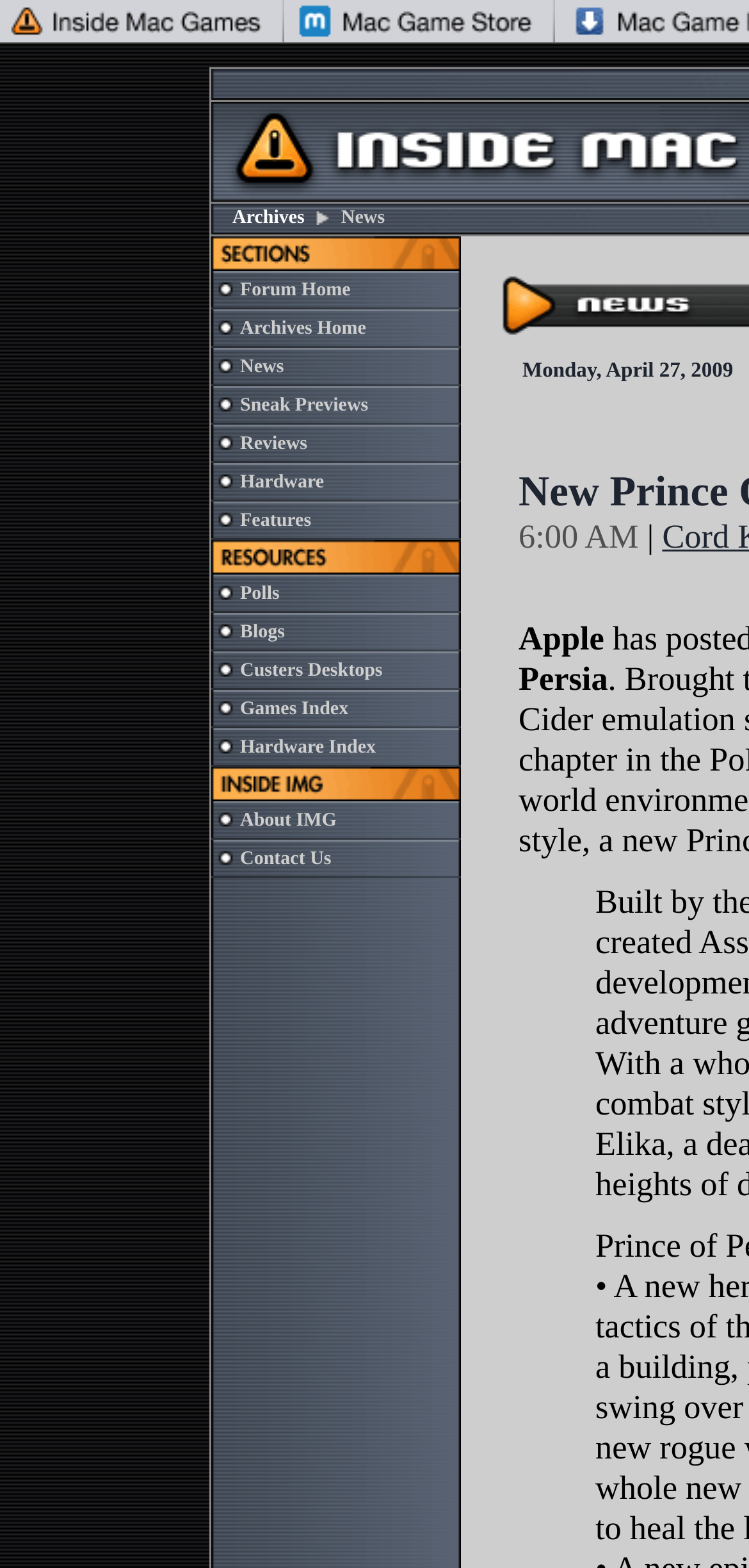What is the name of the section that has a link to 'Sneak Previews'?
Please answer the question with a detailed response using the information from the screenshot.

The link to 'Sneak Previews' is located in a row of the table that also contains an image and a link to 'News'. This suggests that 'Sneak Previews' is a subsection of the 'News' section.